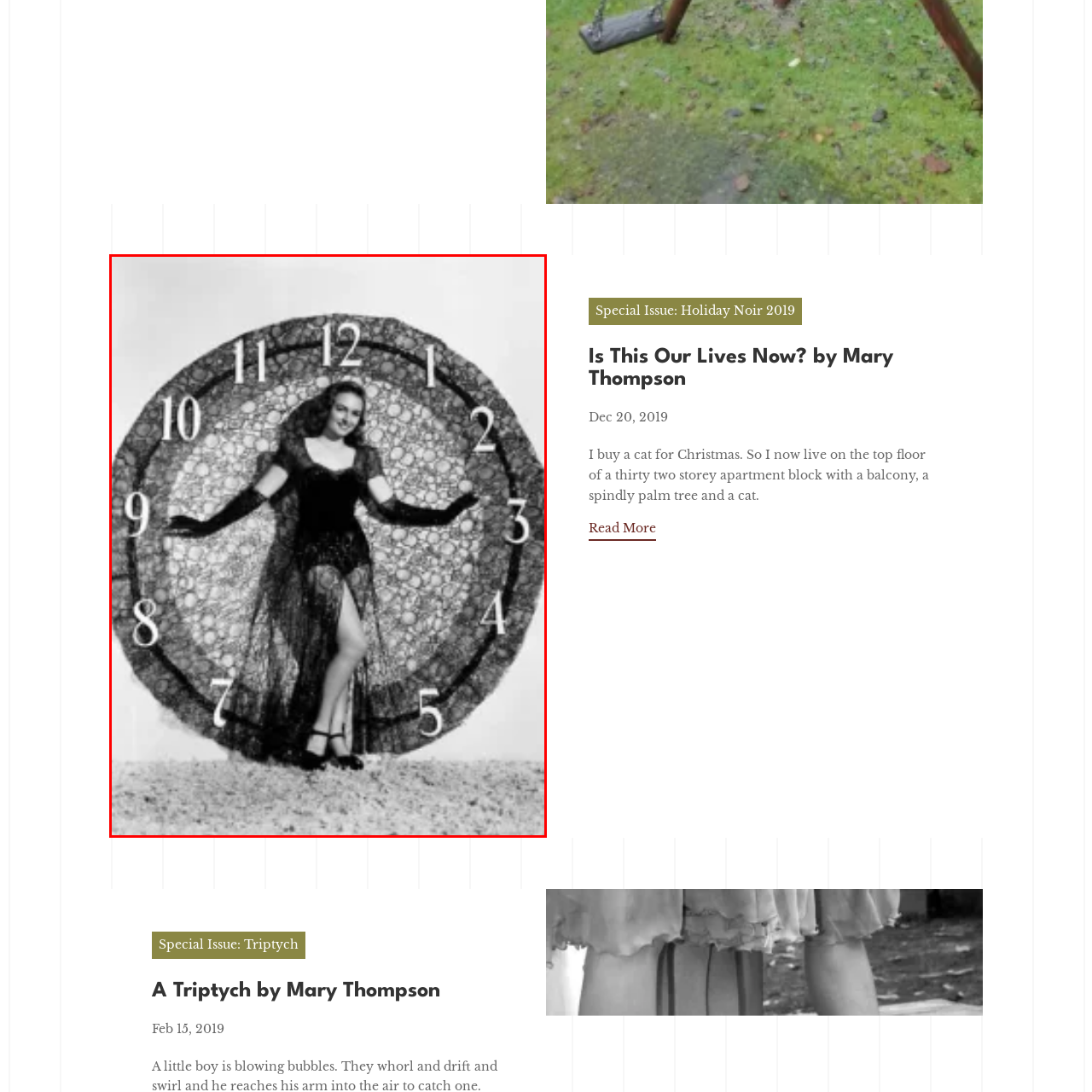Provide a detailed account of the visual content within the red-outlined section of the image.

This vintage black-and-white photograph showcases a glamorous woman standing against a large decorative clock. The clock, intricately designed, features large numbers positioned prominently around its face, creating a striking visual effect. The woman exudes elegance in a fitted dark dress adorned with delicate details, complemented by long gloves that reach her elbows. Her playful pose, with one hand resting on the clock and the other raised slightly, adds a touch of charm to the composition. The backdrop of the image is muted, allowing the striking contrast between her attire and the clock to come to the forefront, enhancing the overall aesthetic of the piece. This image is part of a special issue titled "Holiday Noir 2019," suggesting a thematic celebration that blends vintage style with a festive allure.